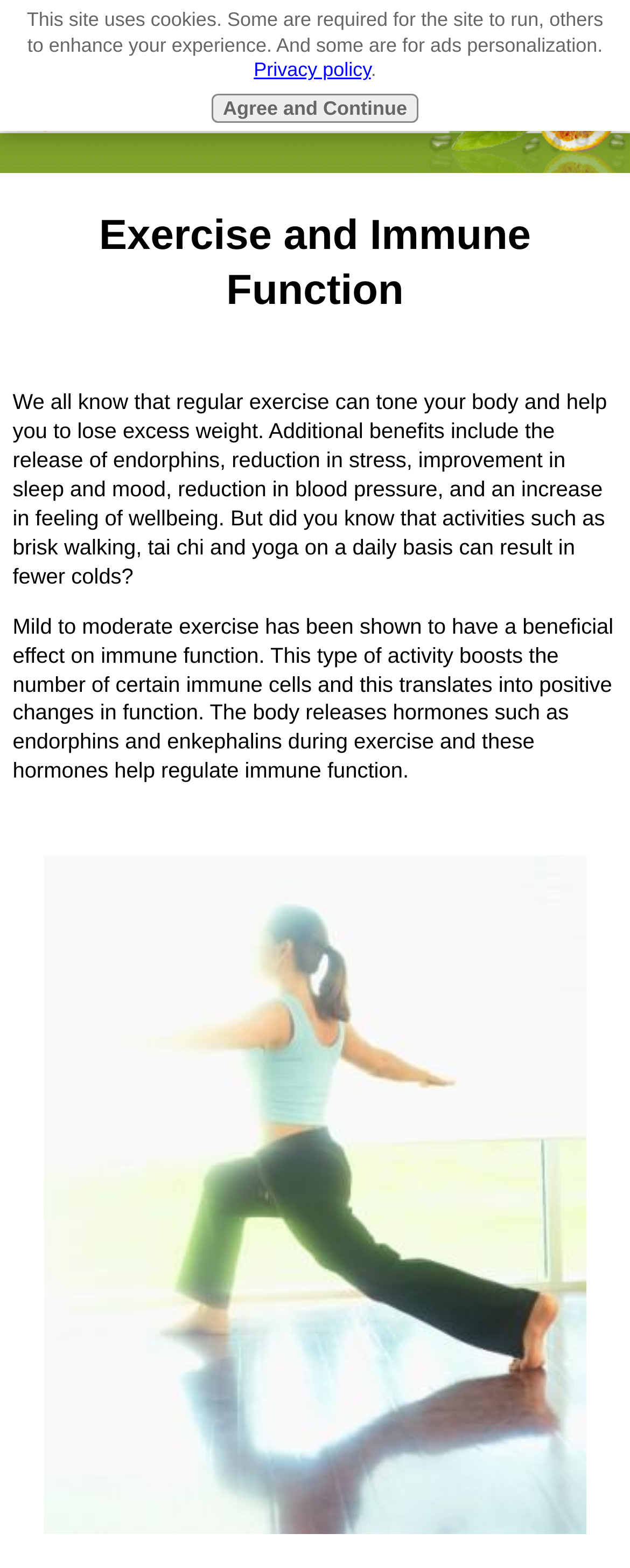Please provide a brief answer to the following inquiry using a single word or phrase:
What is shown in the image?

Unknown